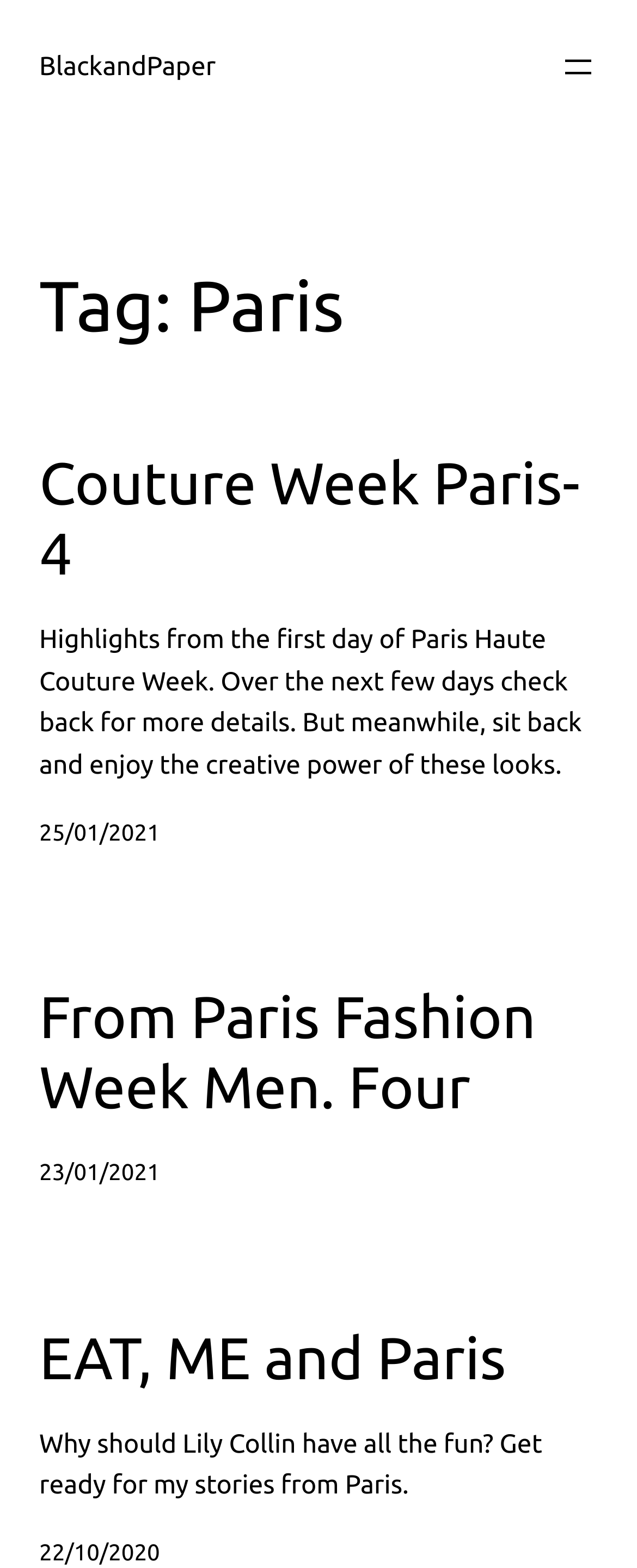Respond to the question below with a concise word or phrase:
How many articles are on this page?

4